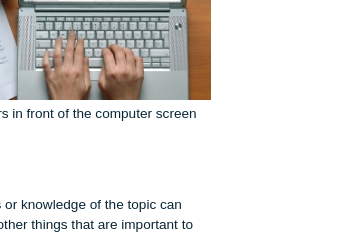What is scattered around the laptop?
Please use the image to provide a one-word or short phrase answer.

Papers